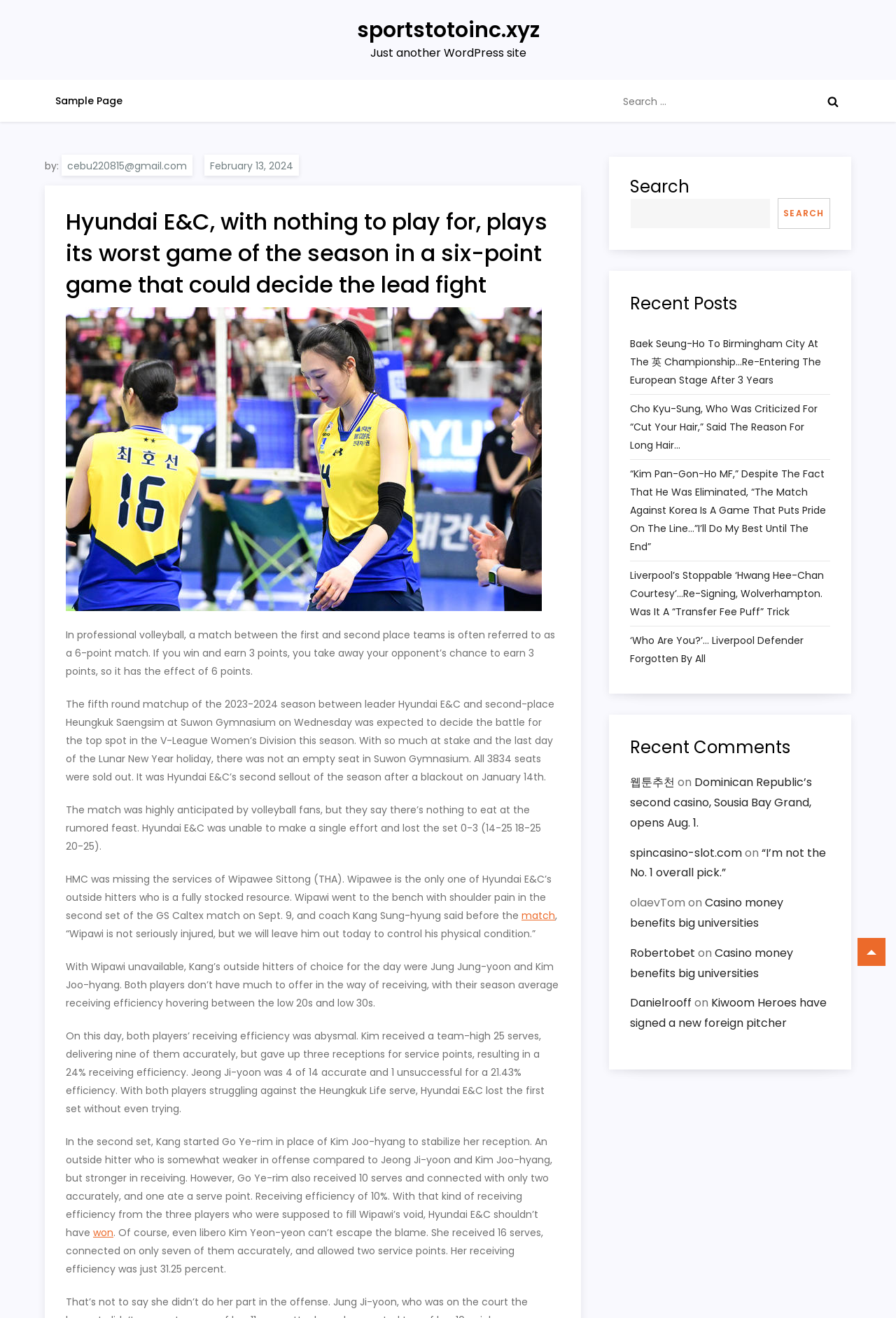How many seats were sold out for the volleyball match?
Please respond to the question with a detailed and informative answer.

The answer can be found in the article, which states that all 3834 seats were sold out for the match at Suwon Gymnasium.